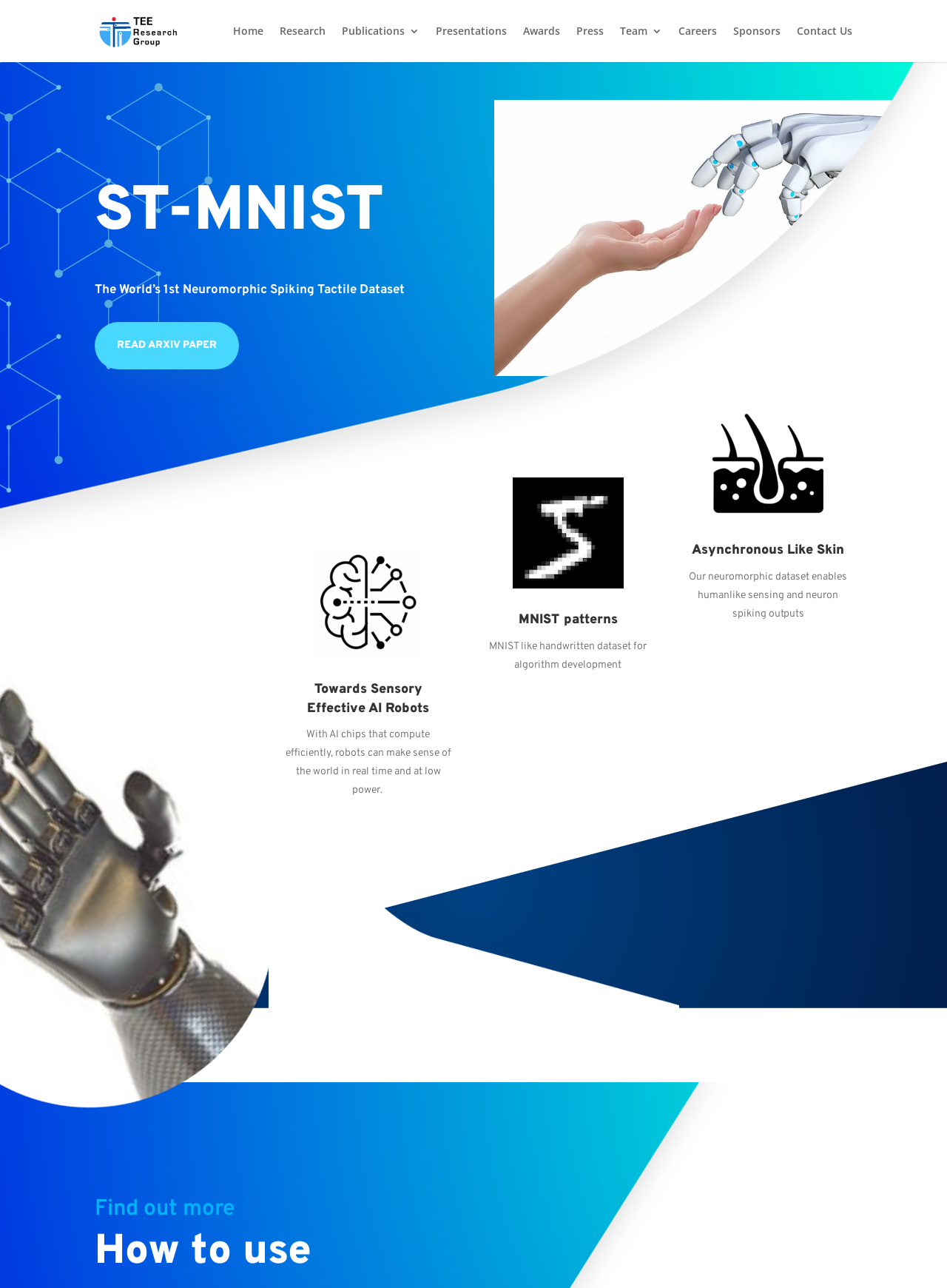Determine the bounding box coordinates of the region that needs to be clicked to achieve the task: "go to TEE Research Group".

[0.103, 0.018, 0.203, 0.029]